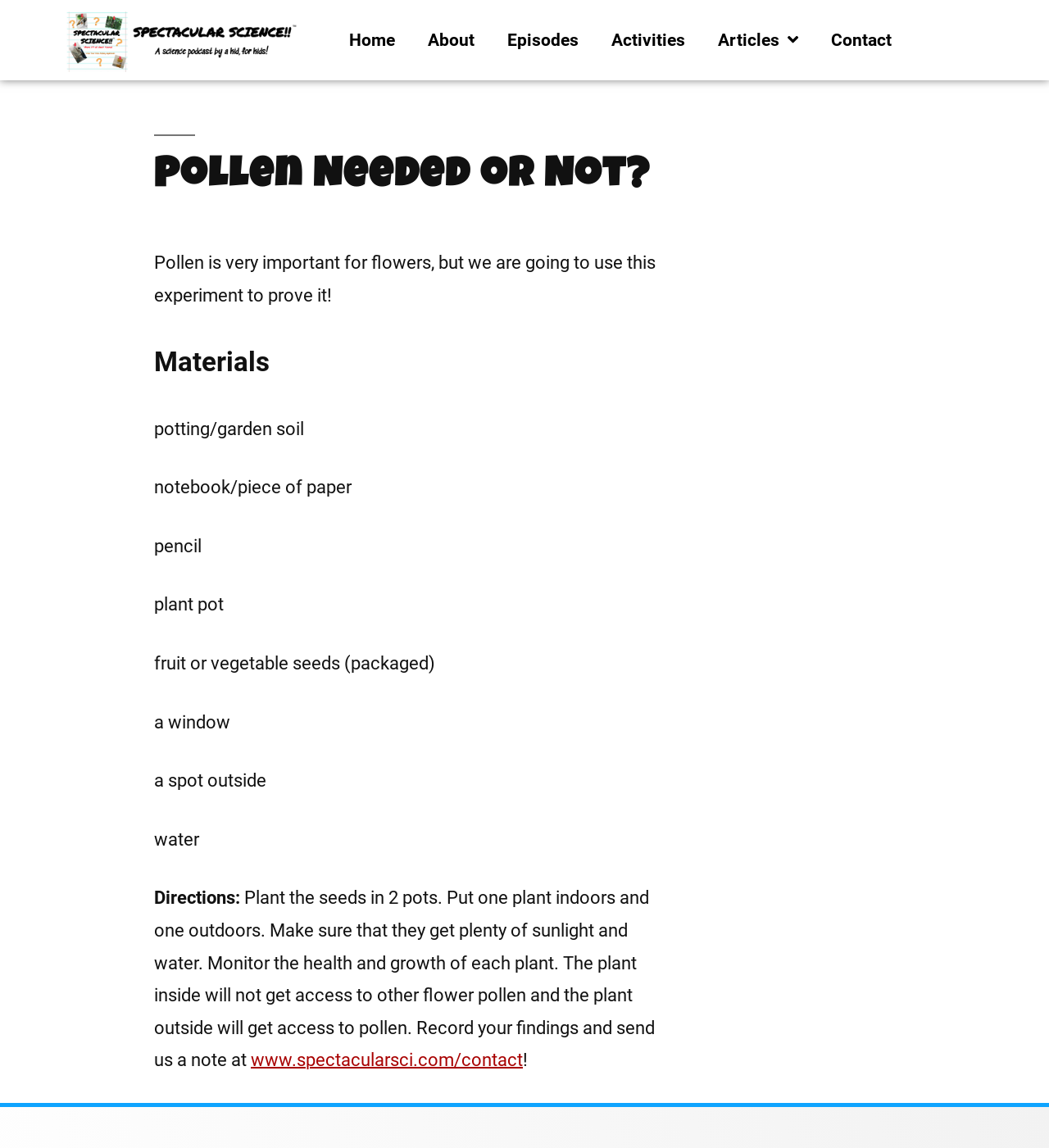Respond to the question below with a concise word or phrase:
How often should the plants be watered?

Plenty